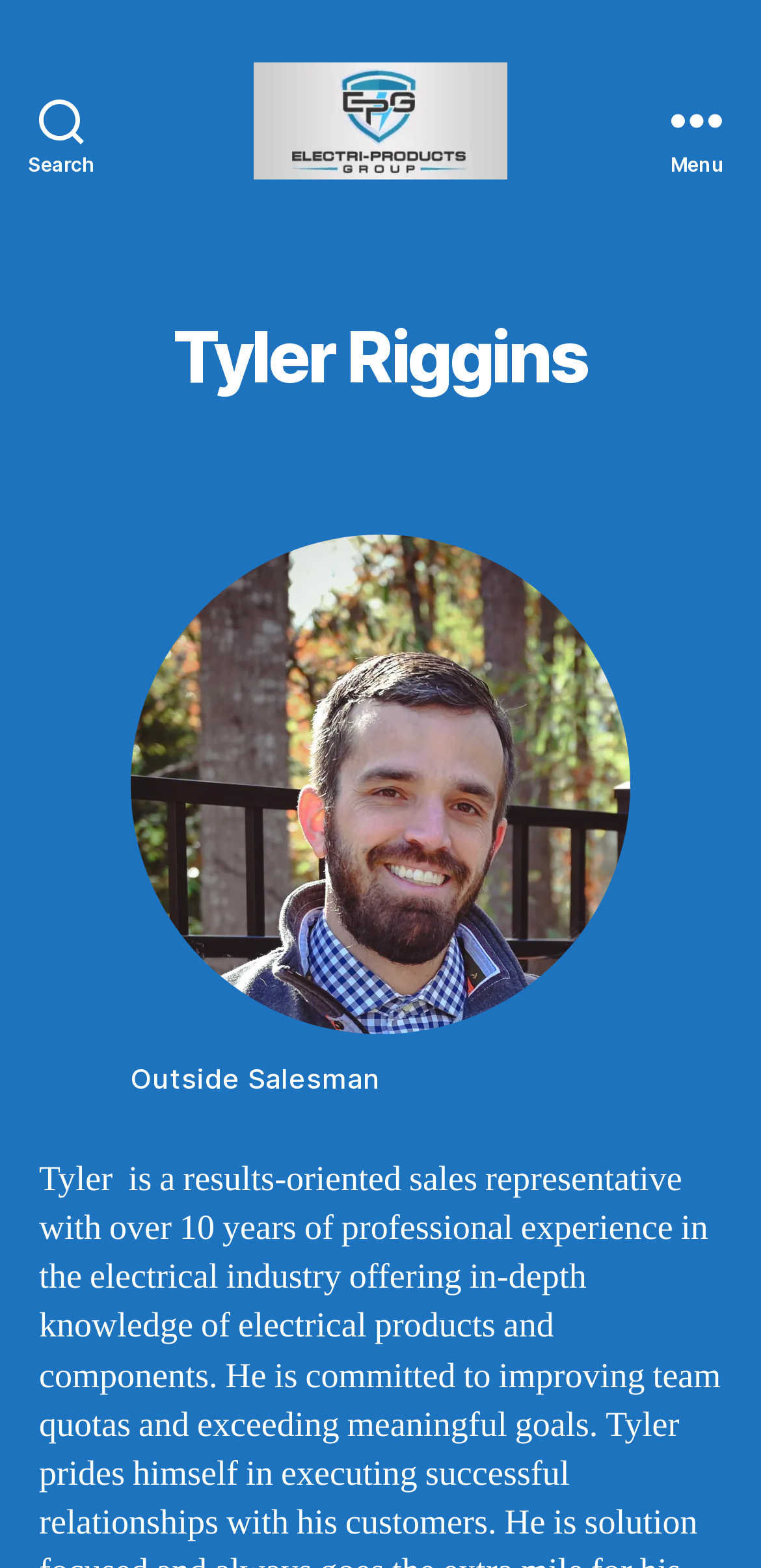Locate the UI element that matches the description parent_node: Electri-Products Group, Inc. in the webpage screenshot. Return the bounding box coordinates in the format (top-left x, top-left y, bottom-right x, bottom-right y), with values ranging from 0 to 1.

[0.333, 0.039, 0.667, 0.114]